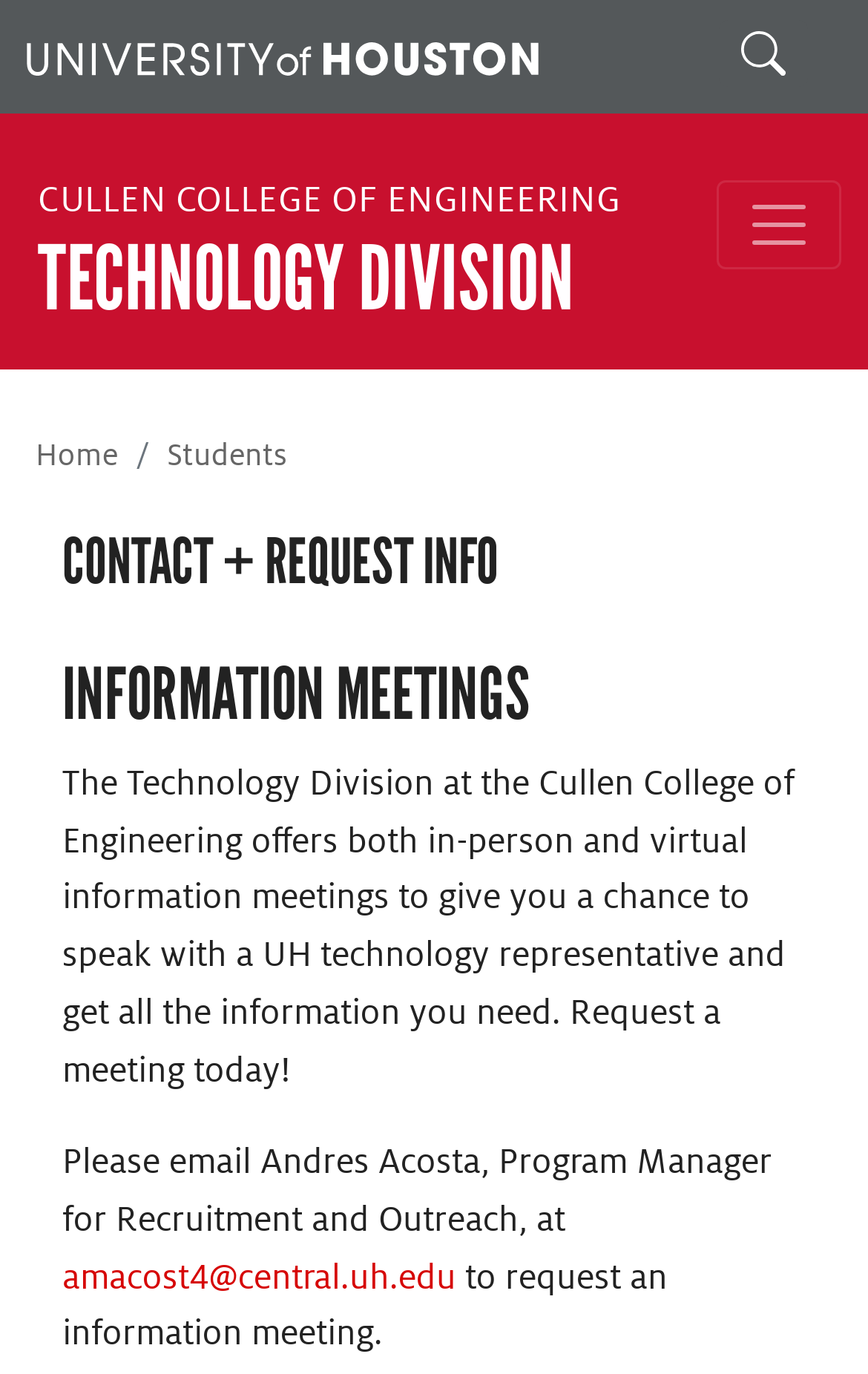Give a succinct answer to this question in a single word or phrase: 
What is the purpose of the information meetings?

To speak with a UH technology representative